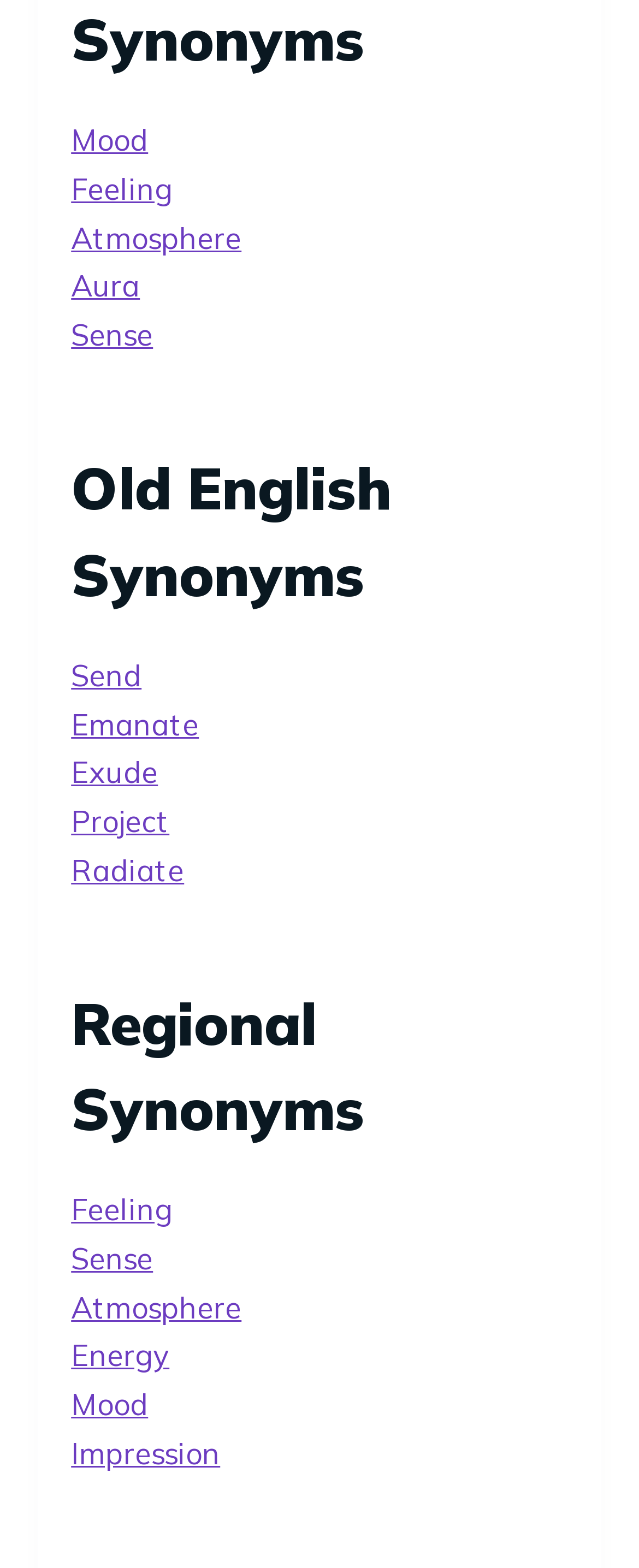Using details from the image, please answer the following question comprehensively:
What is the second synonym under 'Regional Synonyms'?

I looked at the links under the 'Regional Synonyms' heading and found that the second link is 'Sense'.